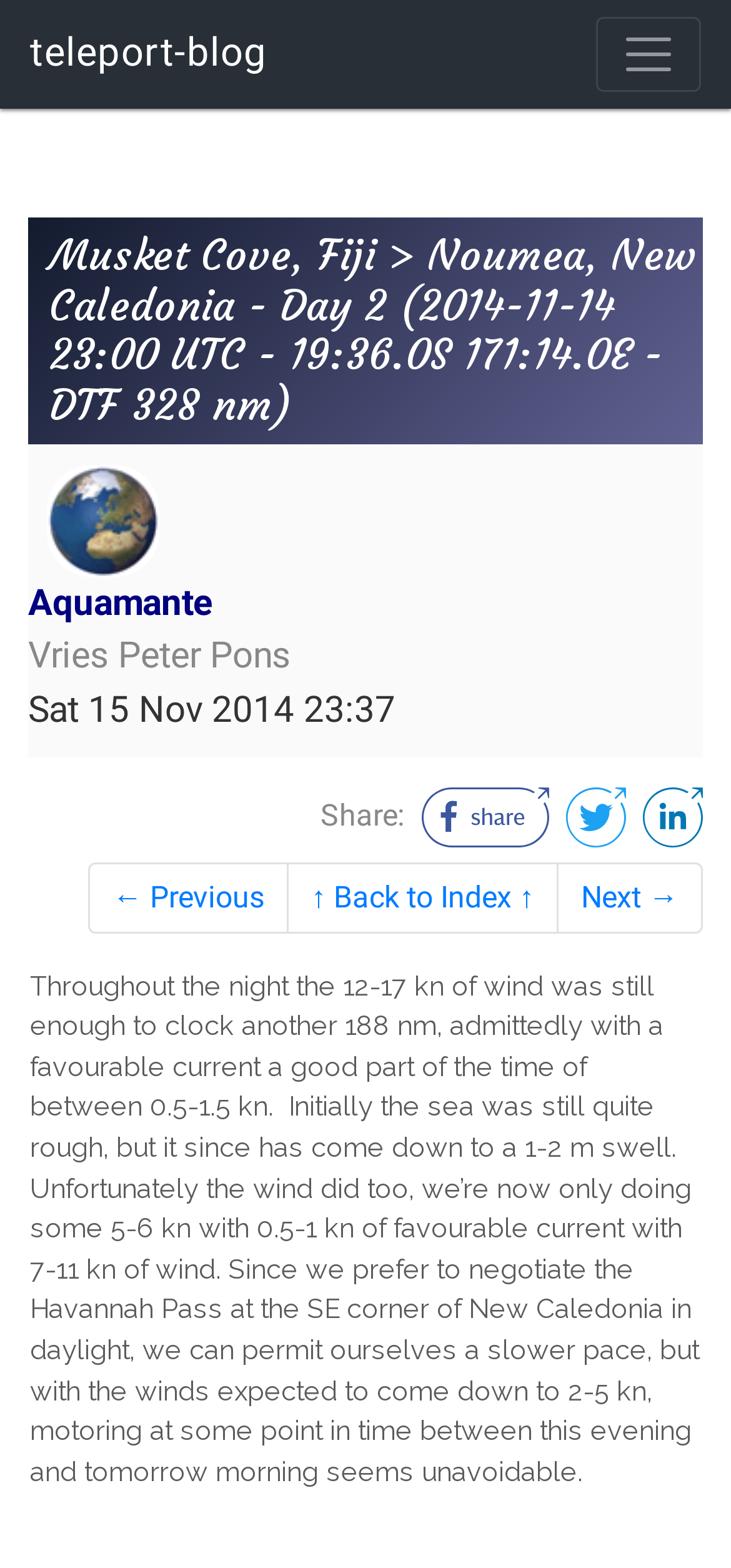Based on the element description National Government Vacancies In Botswana, identify the bounding box of the UI element in the given webpage screenshot. The coordinates should be in the format (top-left x, top-left y, bottom-right x, bottom-right y) and must be between 0 and 1.

None